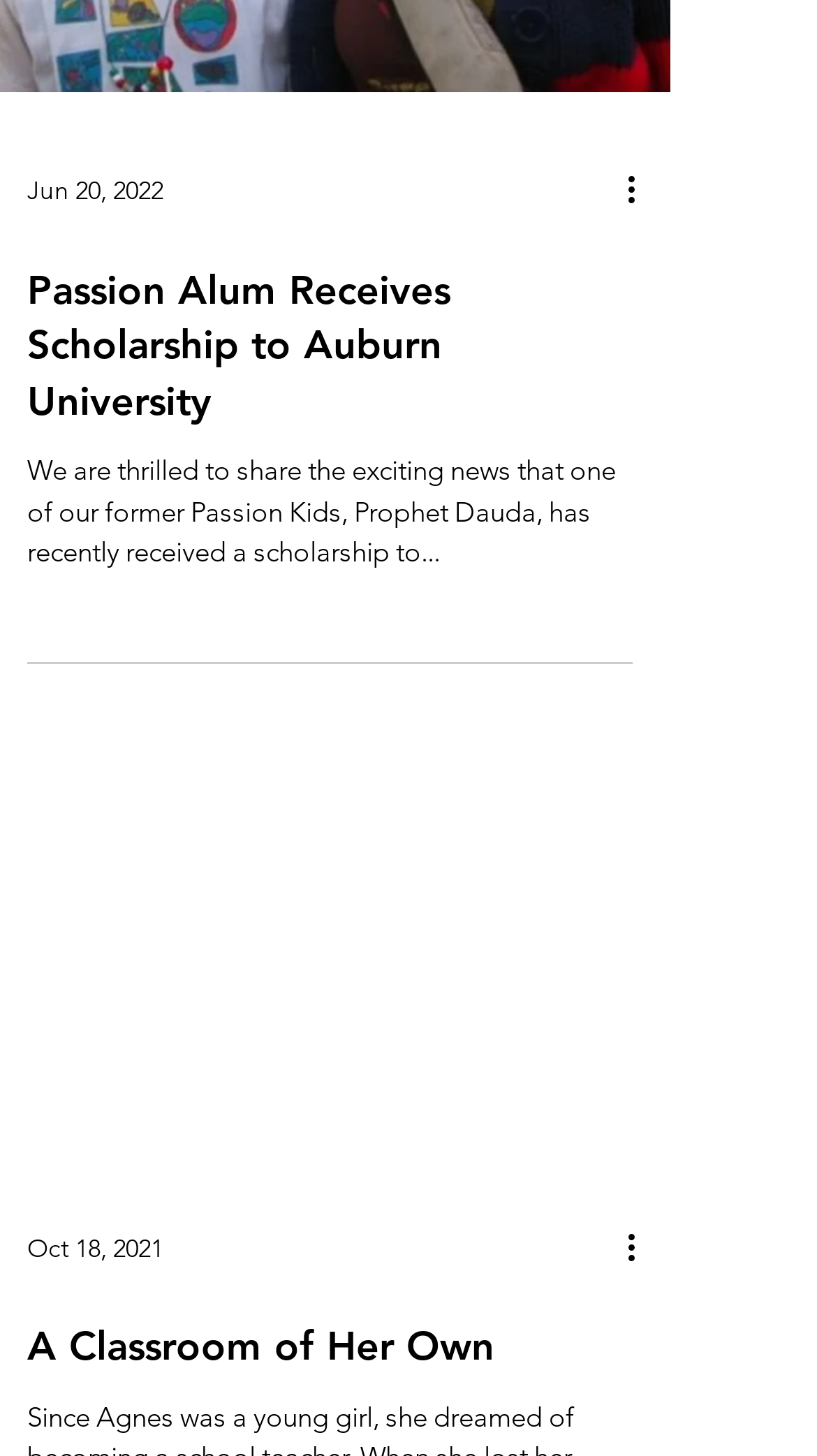Given the description "name="cm-bgbu-bgbu" placeholder="Email address"", provide the bounding box coordinates of the corresponding UI element.

None